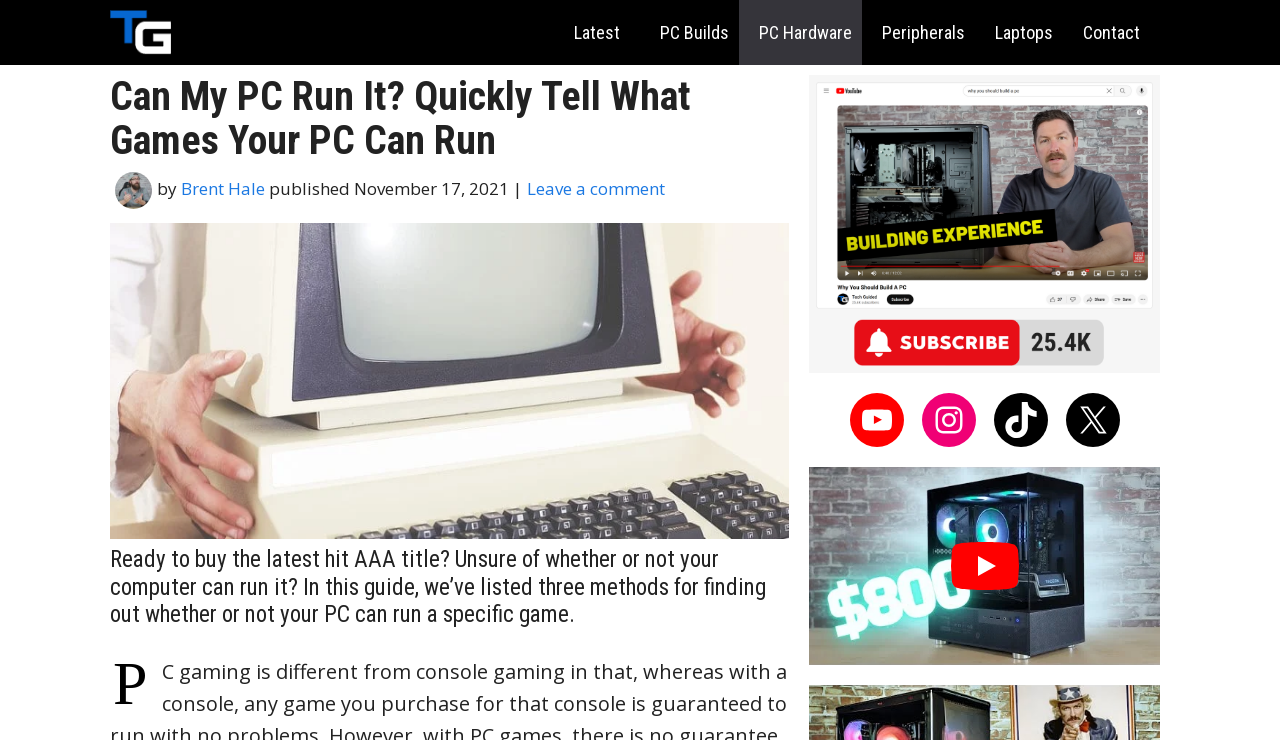Determine the bounding box coordinates (top-left x, top-left y, bottom-right x, bottom-right y) of the UI element described in the following text: ClipTools

None